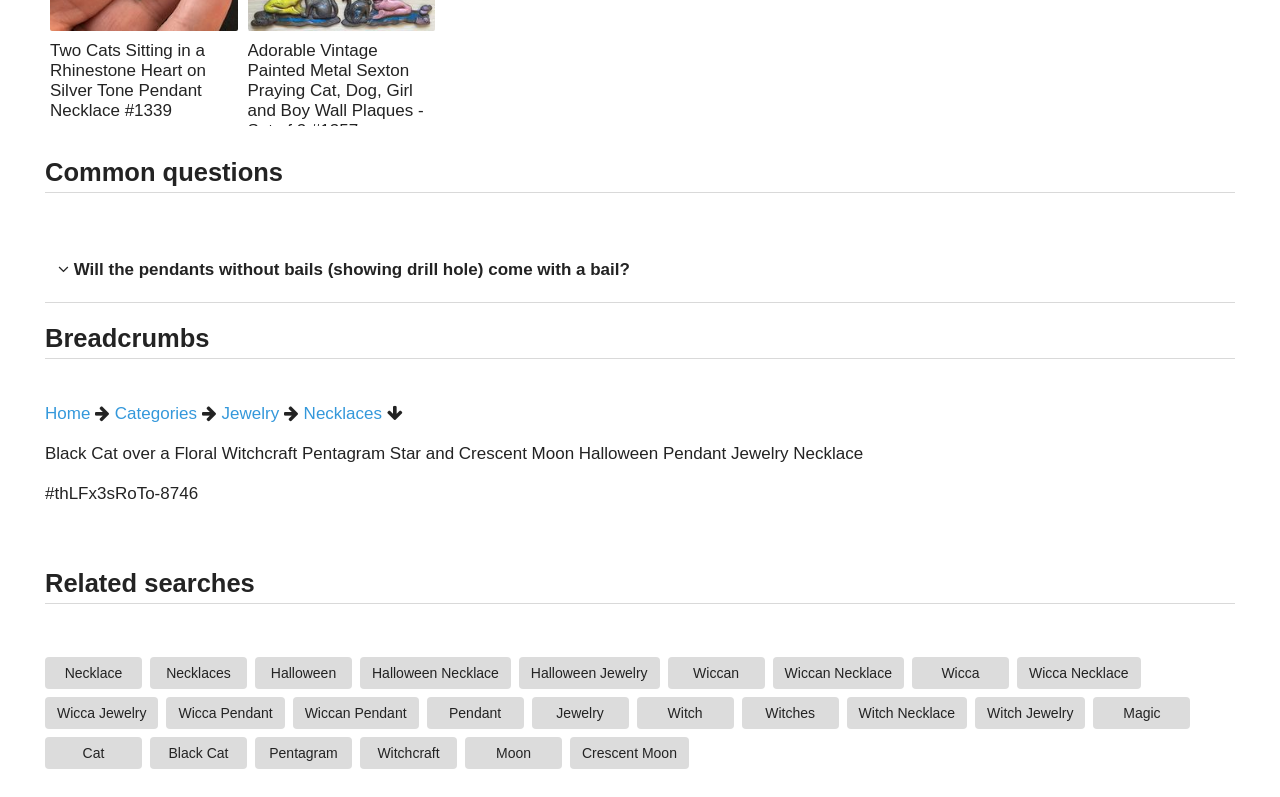Find the bounding box coordinates of the clickable region needed to perform the following instruction: "Click on the 'Wiccan Pendant' link". The coordinates should be provided as four float numbers between 0 and 1, i.e., [left, top, right, bottom].

[0.229, 0.875, 0.327, 0.915]